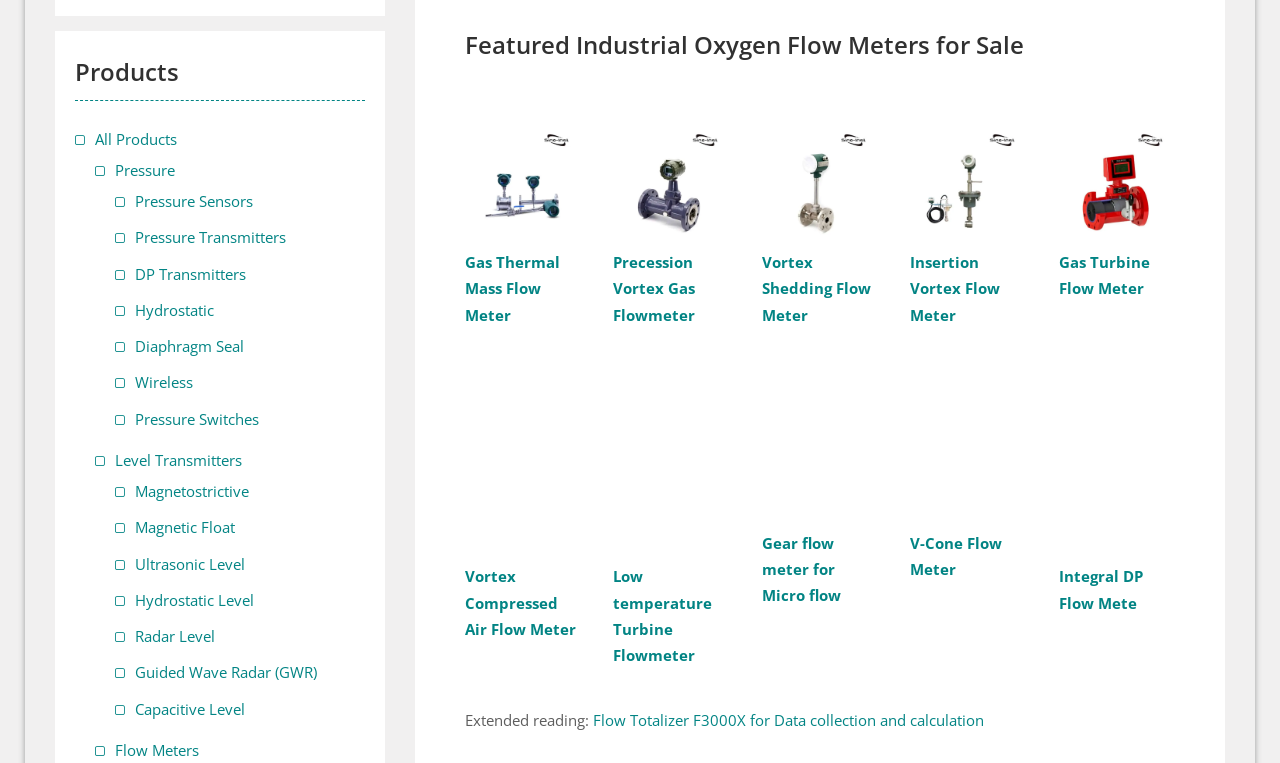What other product categories are available on this website?
Kindly give a detailed and elaborate answer to the question.

By looking at the links on the left side of the webpage, I can see that there are other product categories available on this website, including pressure and level transmitters, in addition to flow meters.